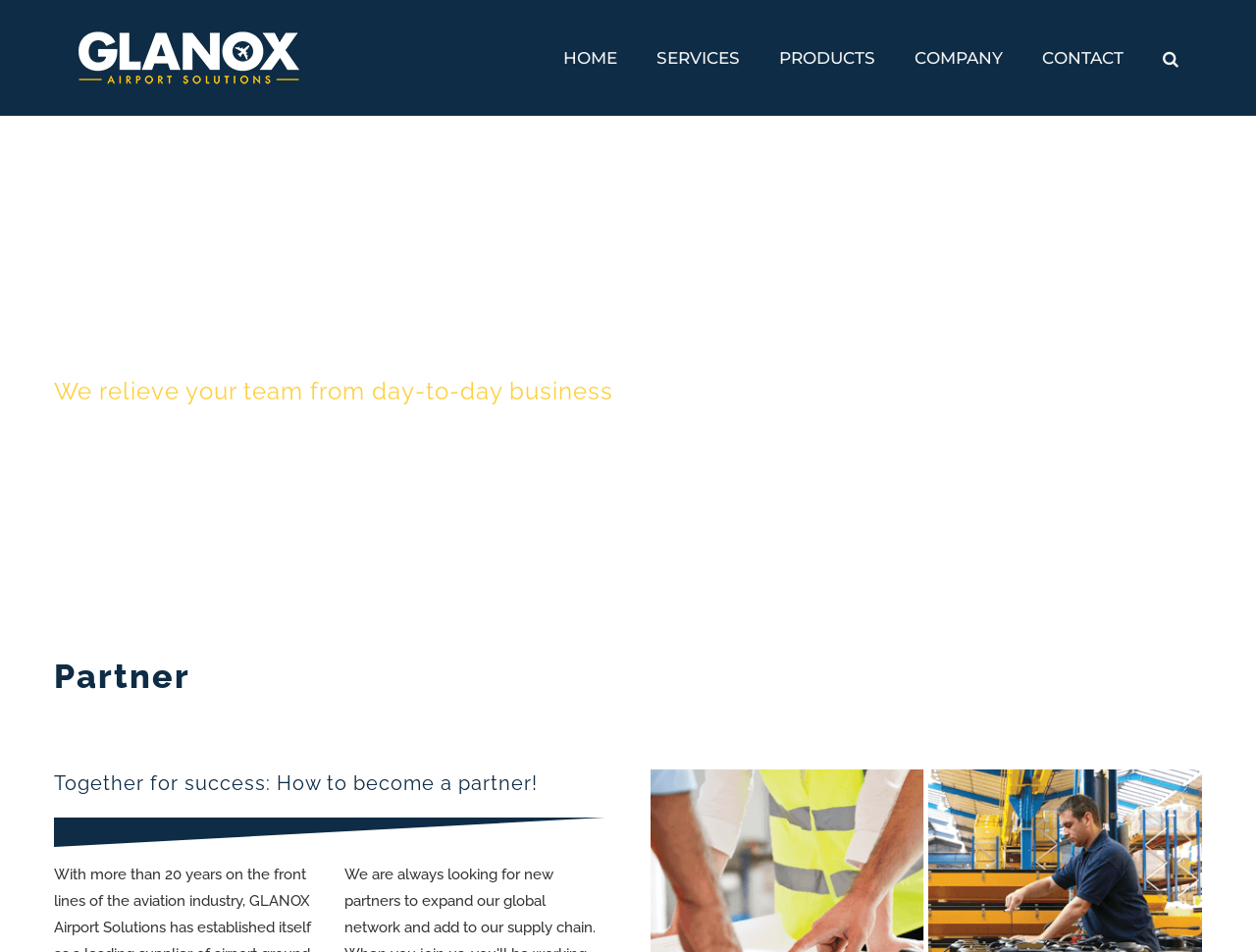What is the logo of GLANOX Airport Solutions?
Answer the question with detailed information derived from the image.

The logo of GLANOX Airport Solutions can be found at the top left corner of the webpage, which is an image element with a bounding box of [0.062, 0.021, 0.239, 0.101].